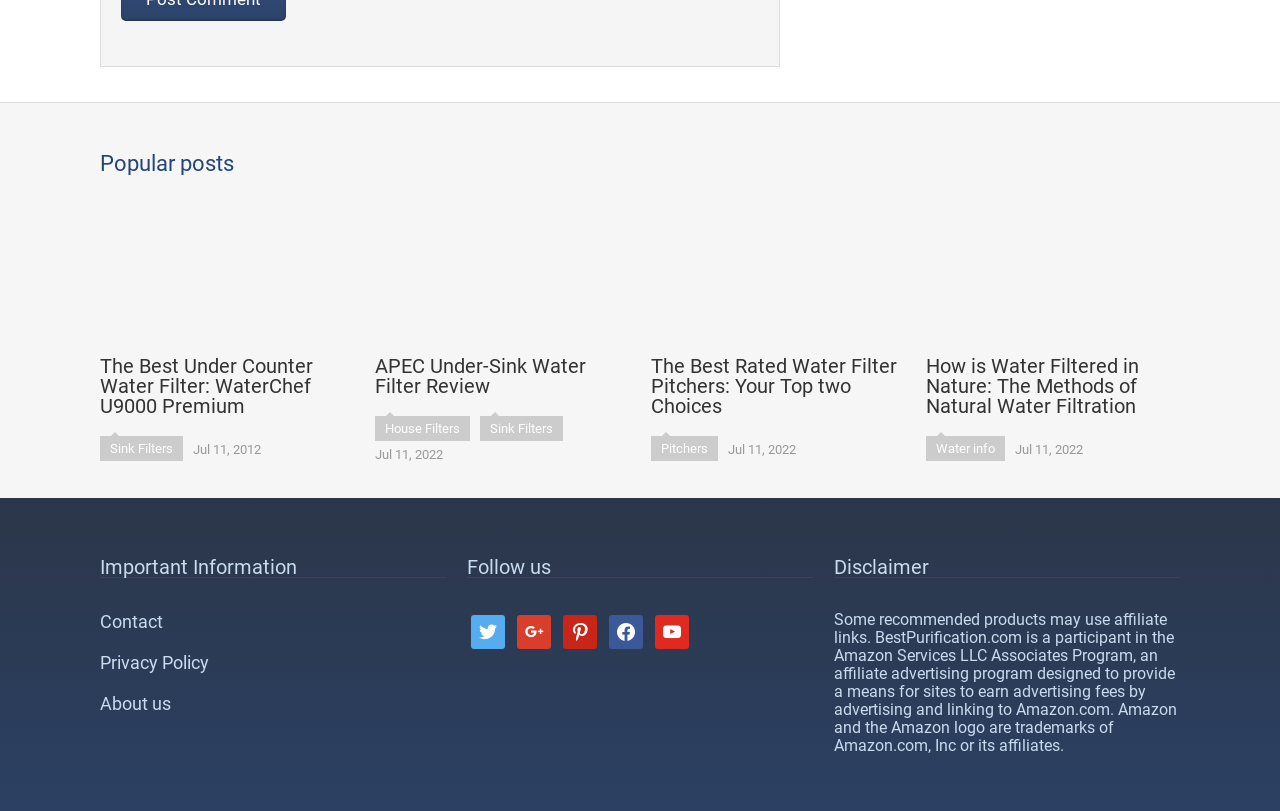What is the purpose of the website?
Use the screenshot to answer the question with a single word or phrase.

Water filter information